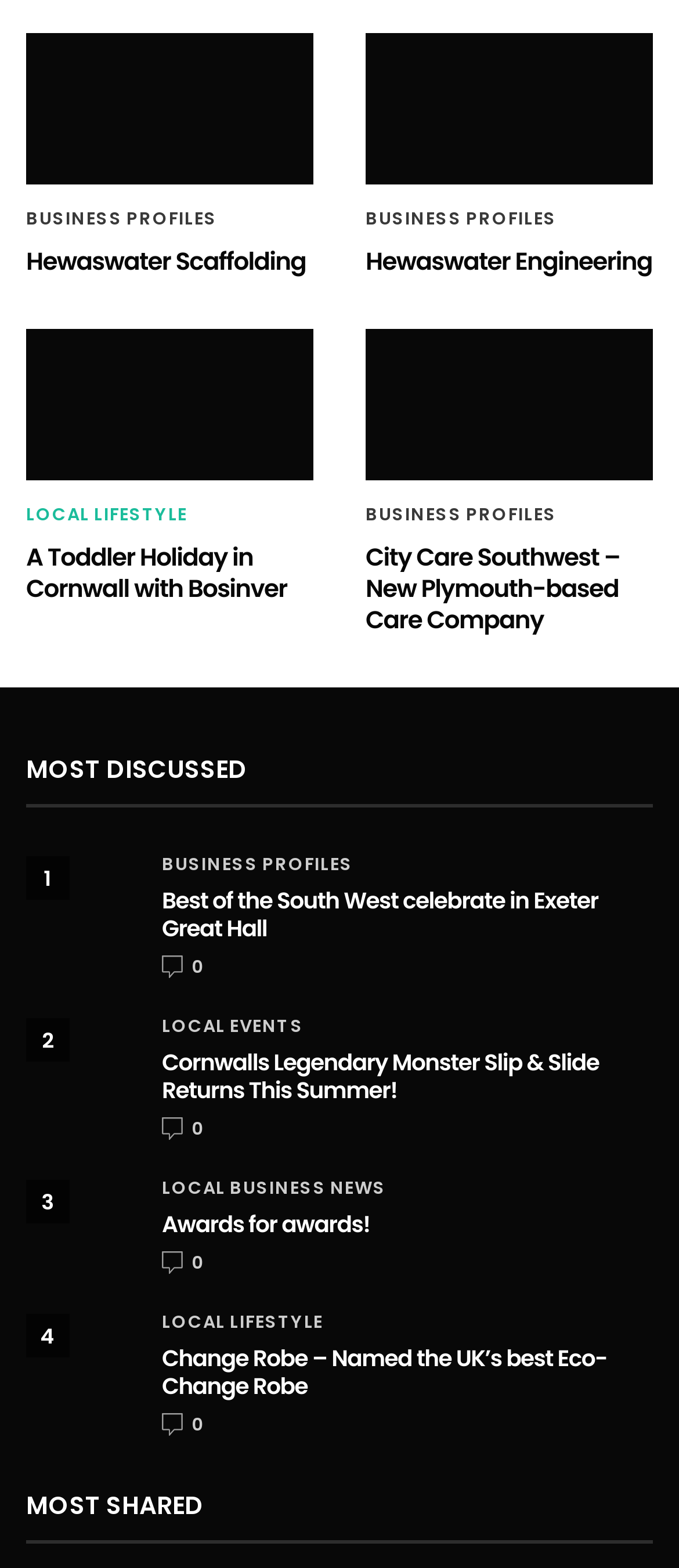How many articles are on this webpage?
Give a single word or phrase answer based on the content of the image.

9